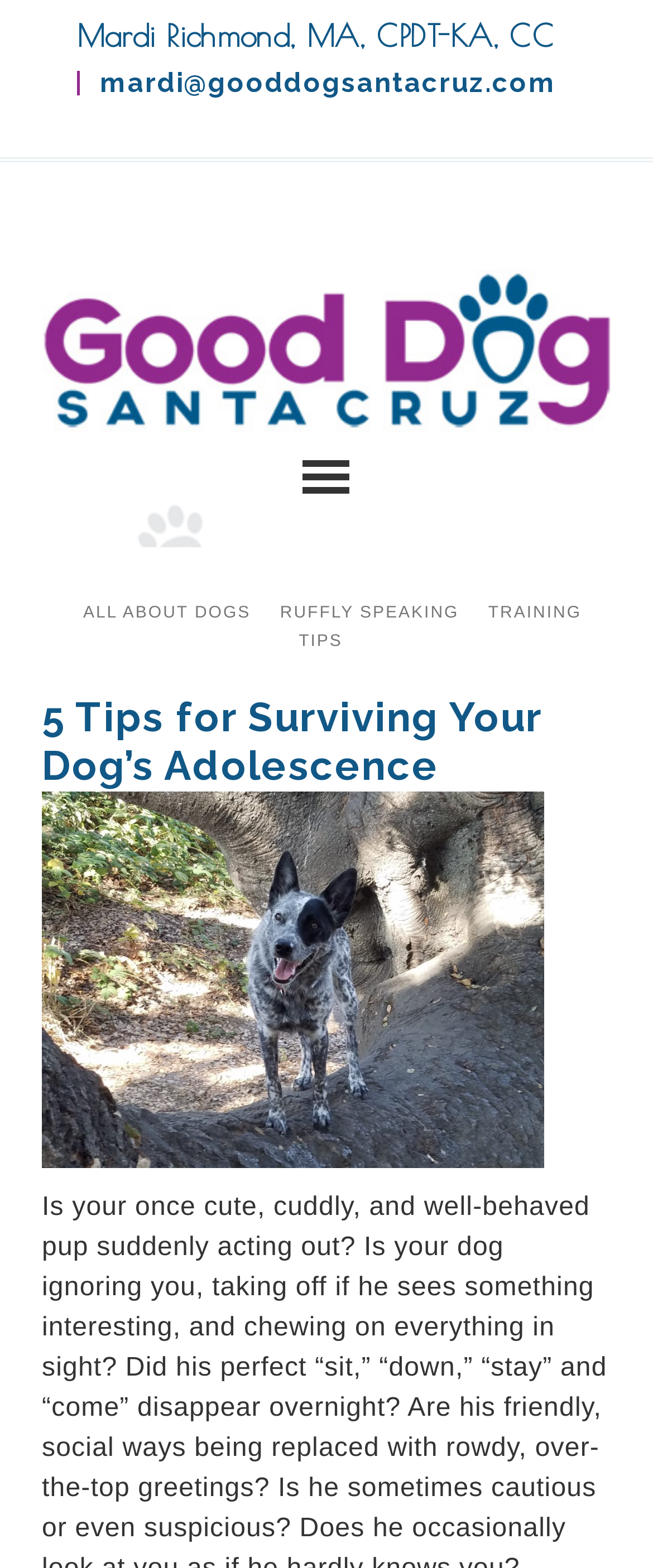Using the webpage screenshot and the element description Good Dog Santa Cruz, determine the bounding box coordinates. Specify the coordinates in the format (top-left x, top-left y, bottom-right x, bottom-right y) with values ranging from 0 to 1.

[0.064, 0.125, 0.936, 0.321]